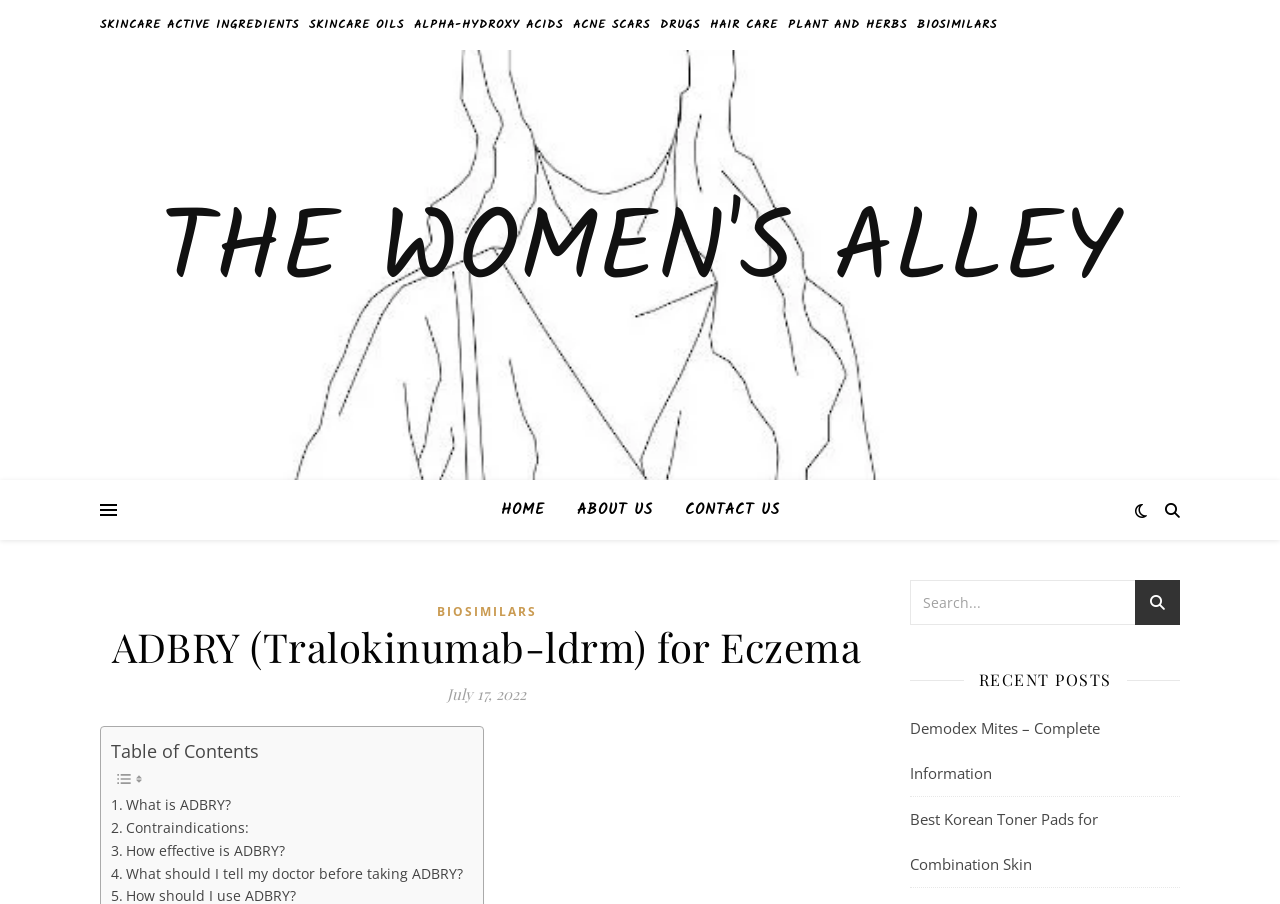Find the bounding box of the element with the following description: "Drugs". The coordinates must be four float numbers between 0 and 1, formatted as [left, top, right, bottom].

[0.512, 0.0, 0.551, 0.055]